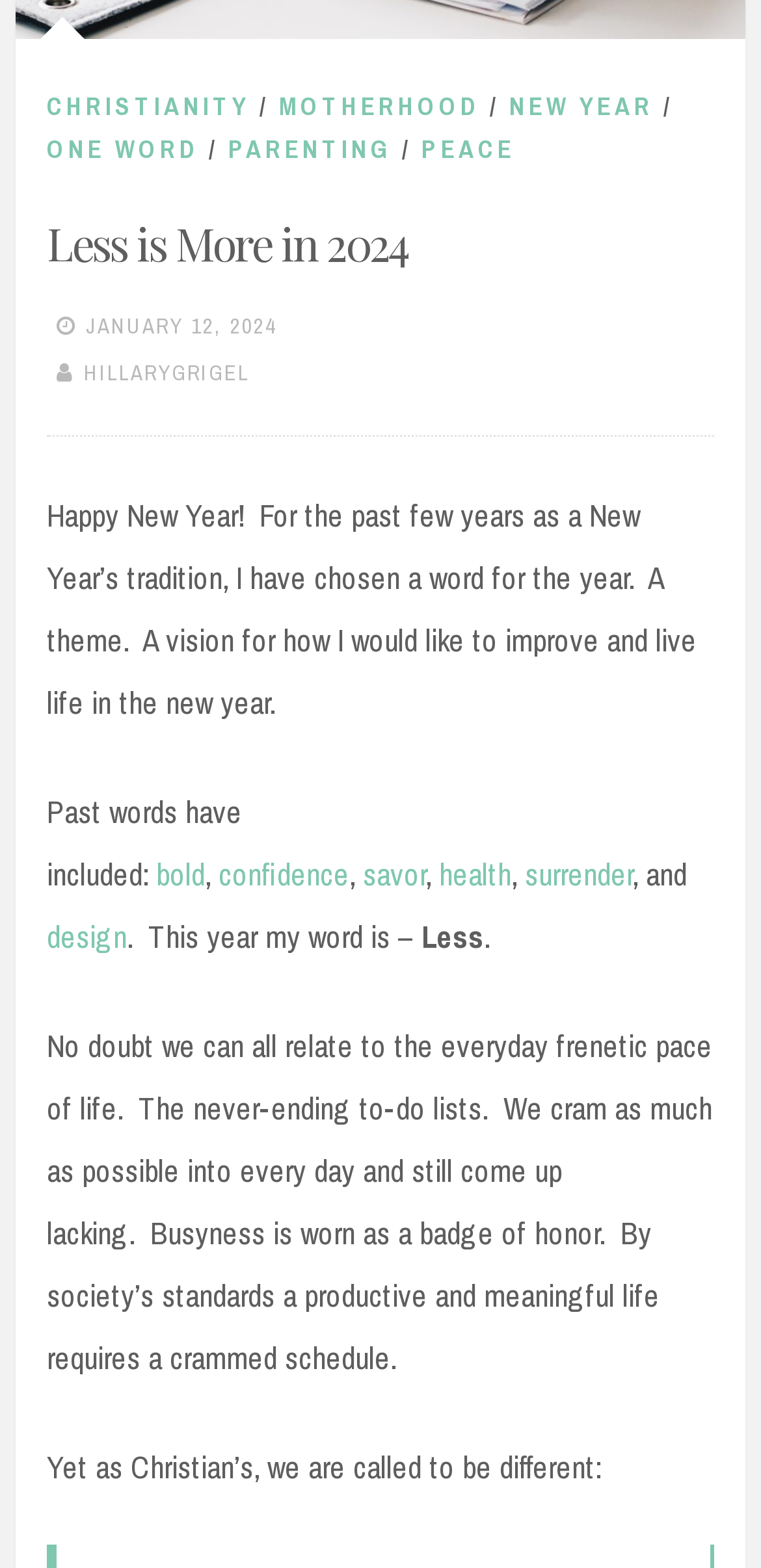Kindly determine the bounding box coordinates of the area that needs to be clicked to fulfill this instruction: "Learn more about the theme 'peace'".

[0.554, 0.085, 0.677, 0.106]